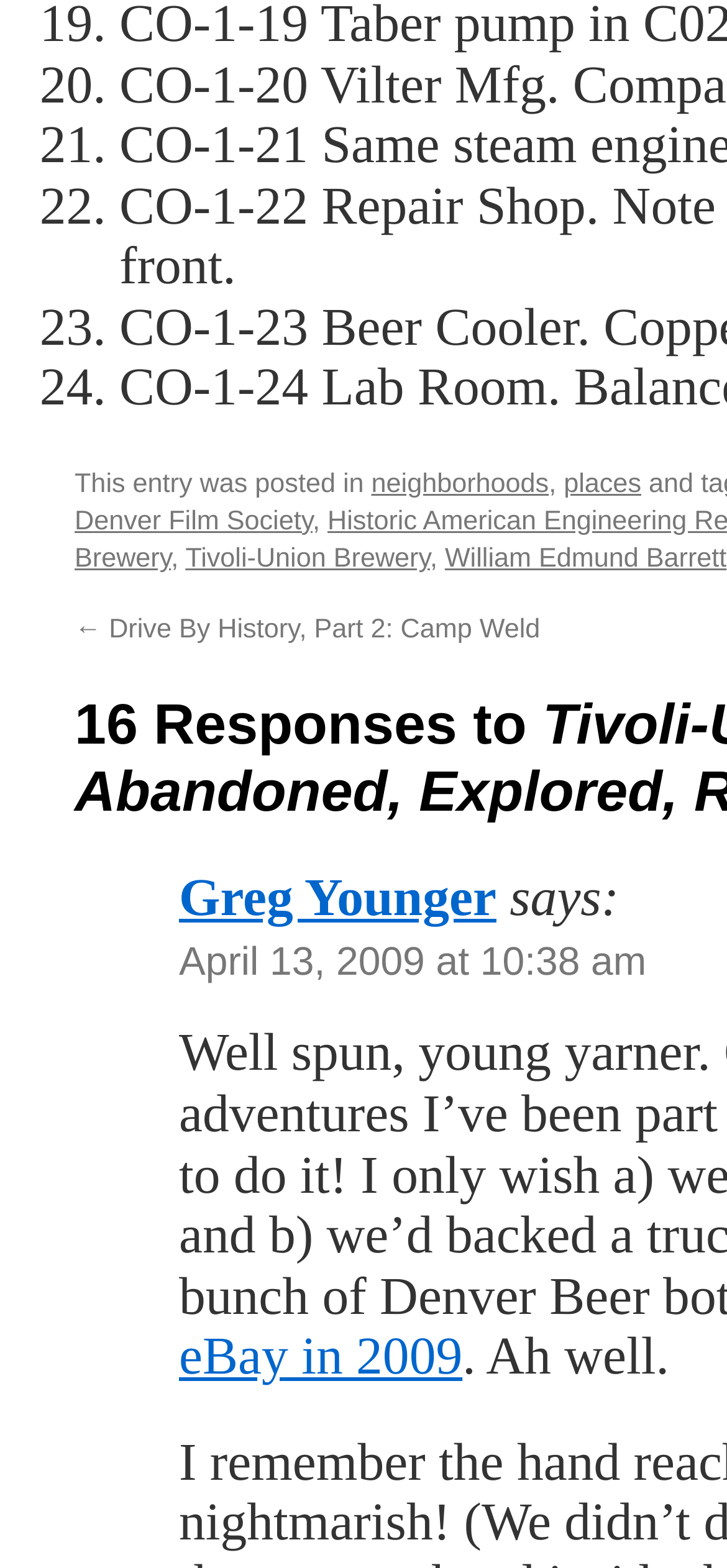Could you specify the bounding box coordinates for the clickable section to complete the following instruction: "Click on Crowns Same-Day"?

None